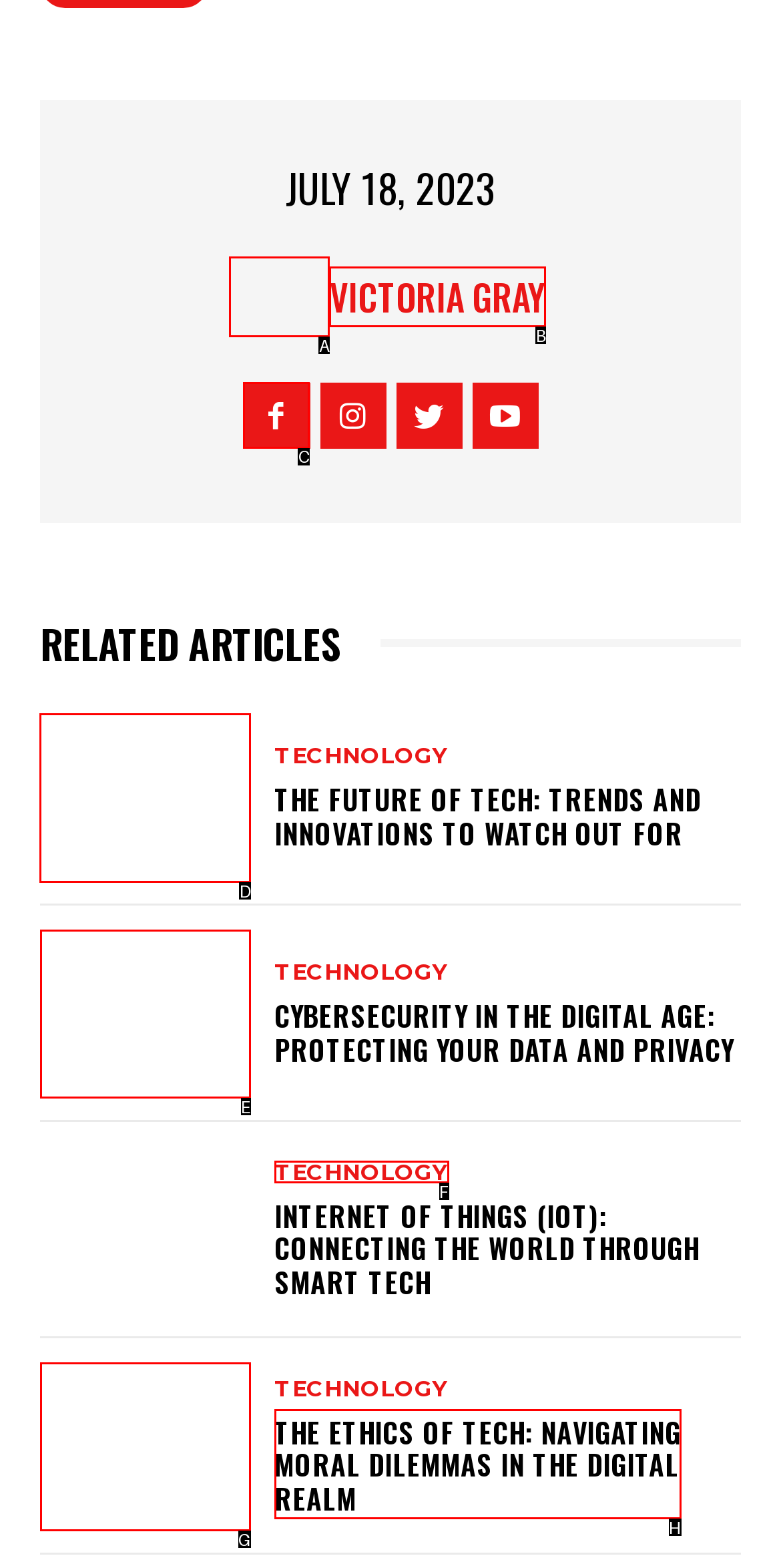Choose the HTML element that should be clicked to accomplish the task: Read the article about the future of tech. Answer with the letter of the chosen option.

D